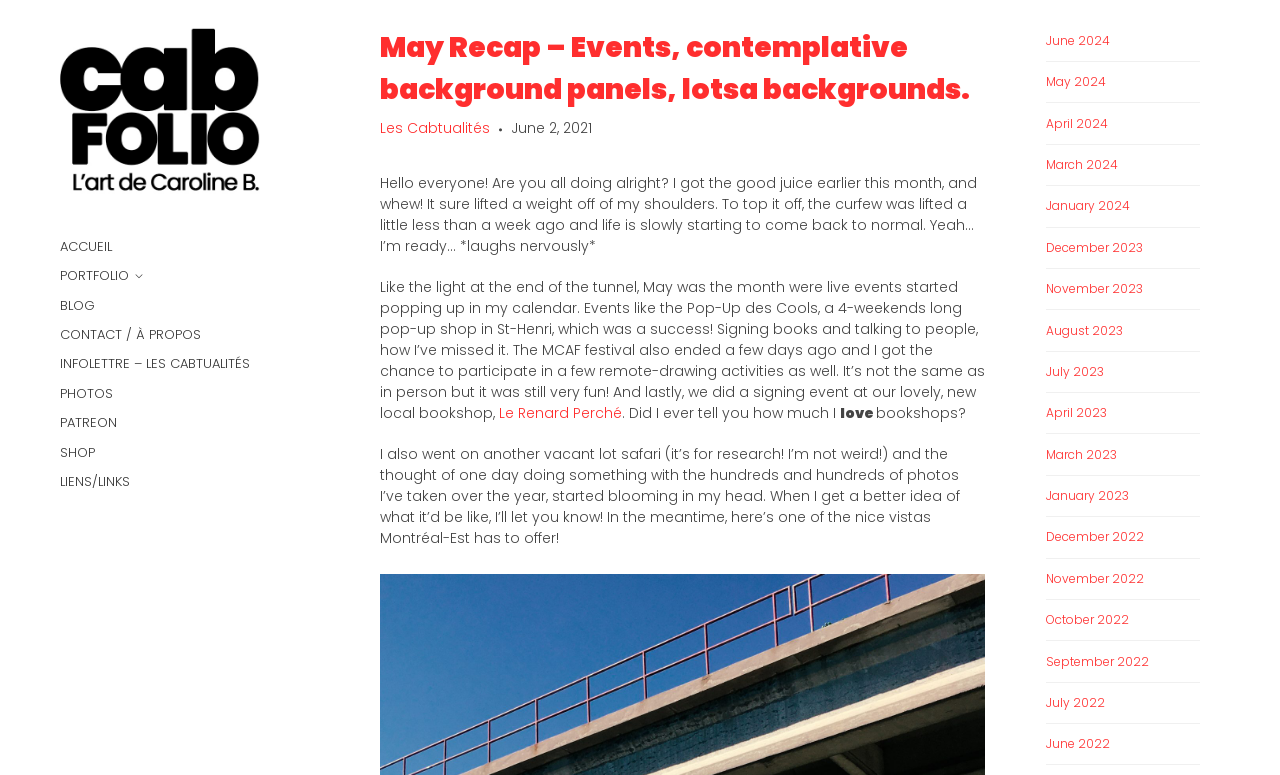Based on the element description Le Renard Perché, identify the bounding box of the UI element in the given webpage screenshot. The coordinates should be in the format (top-left x, top-left y, bottom-right x, bottom-right y) and must be between 0 and 1.

[0.39, 0.52, 0.486, 0.546]